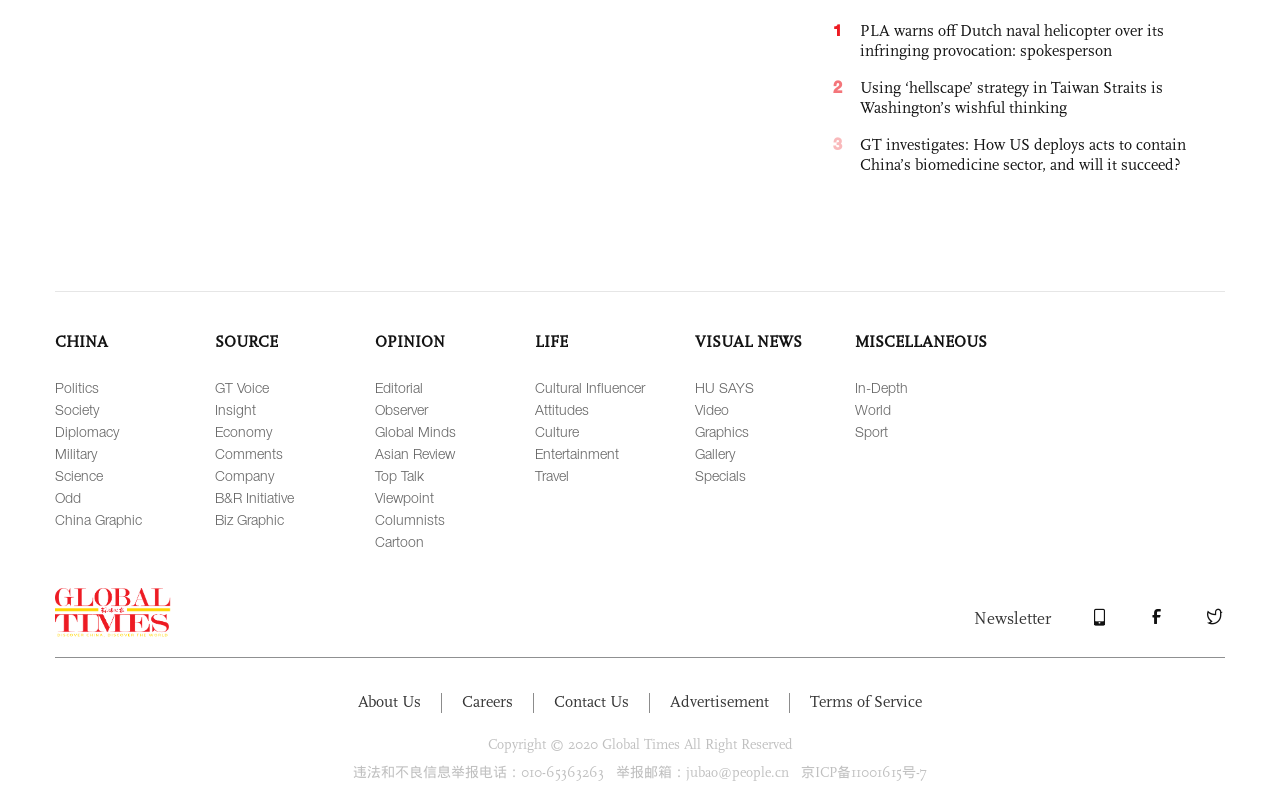Provide a thorough and detailed response to the question by examining the image: 
What type of content is available under the 'VISUAL NEWS' section?

Under the 'VISUAL NEWS' section, I can see links to 'HU SAYS', 'Video', 'Graphics', 'Gallery', and 'Specials', indicating that this section is focused on multimedia content, such as videos, images, and graphics.